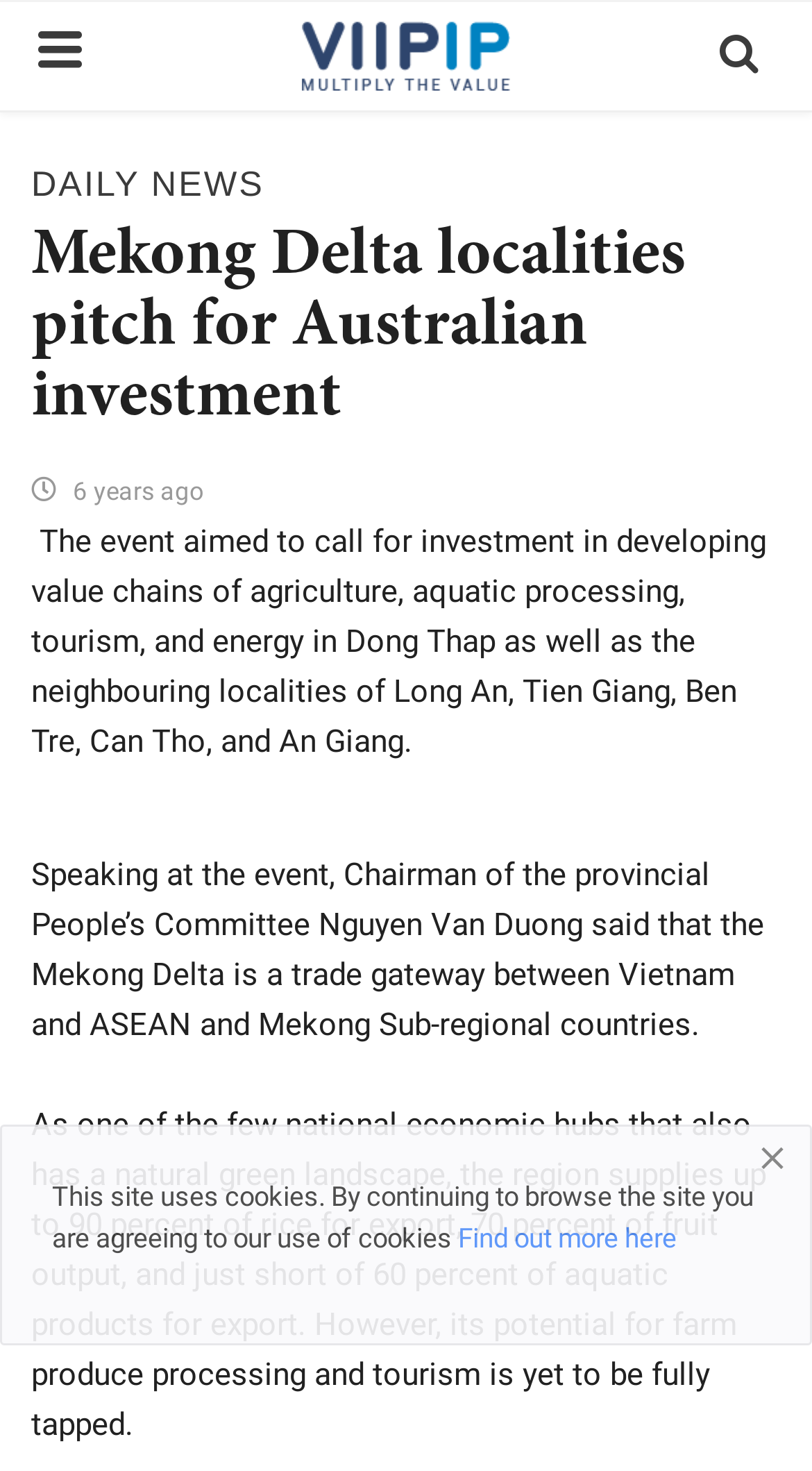What is the text of the webpage's headline?

Mekong Delta localities pitch for Australian investment